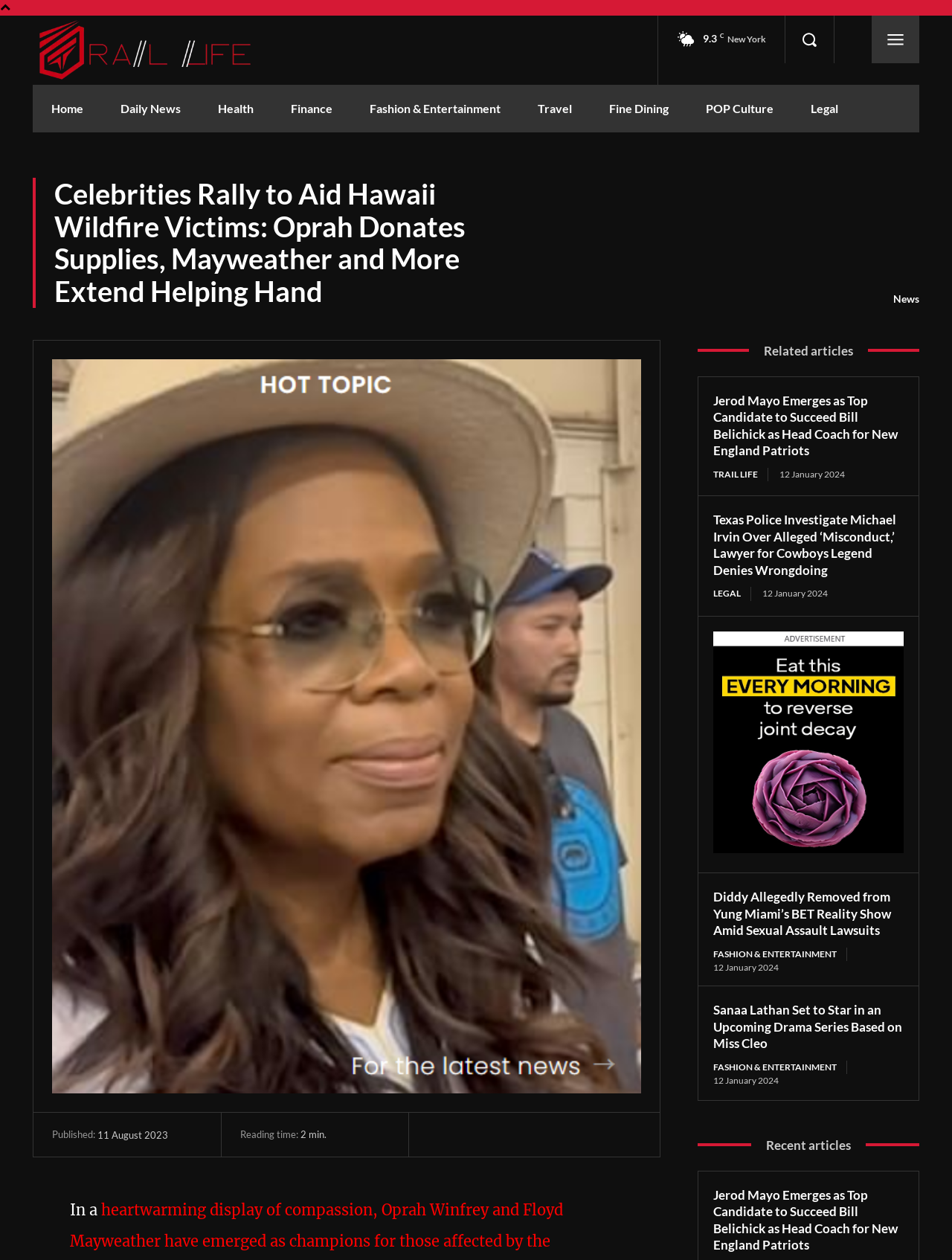From the webpage screenshot, predict the bounding box coordinates (top-left x, top-left y, bottom-right x, bottom-right y) for the UI element described here: Fine Dining

[0.62, 0.067, 0.722, 0.105]